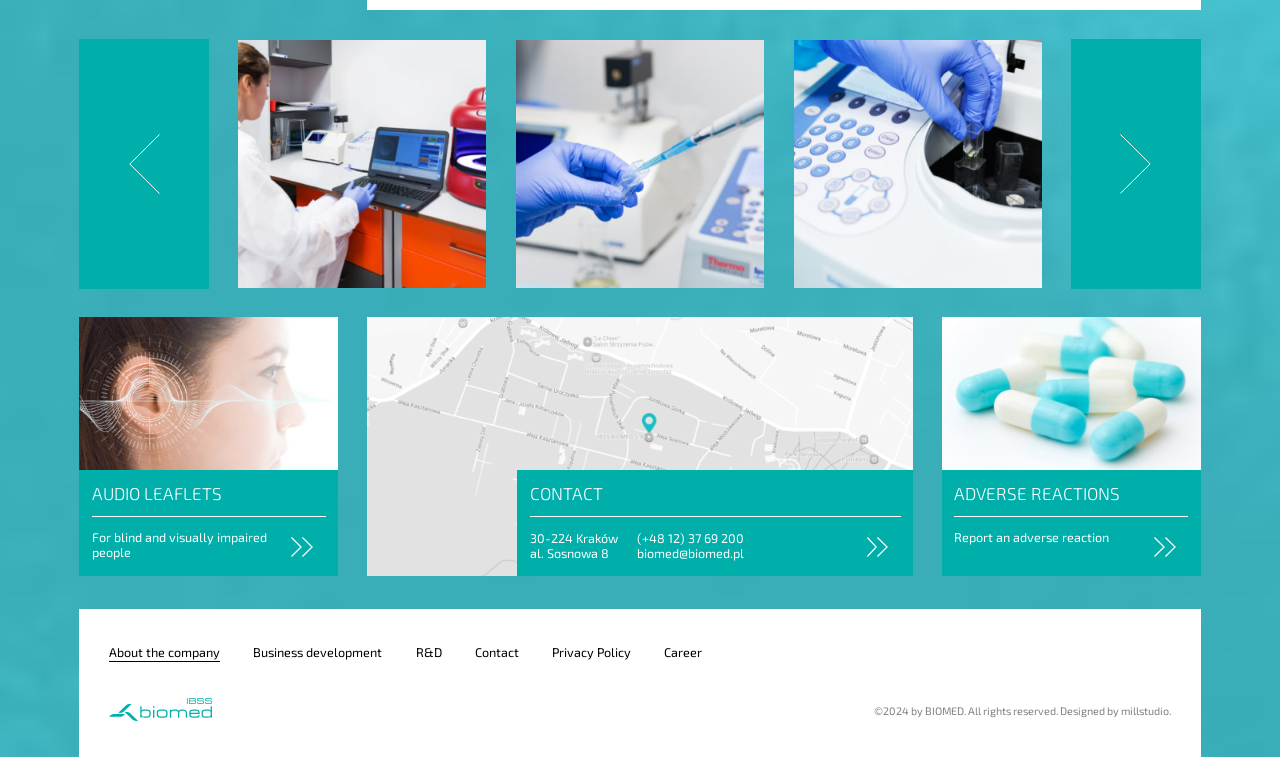Refer to the screenshot and give an in-depth answer to this question: What is the phone number of the company?

I found the phone number by looking at the contact information section, which is located in the middle of the webpage. The phone number is listed as '(+48) 12 037 069 0200'.